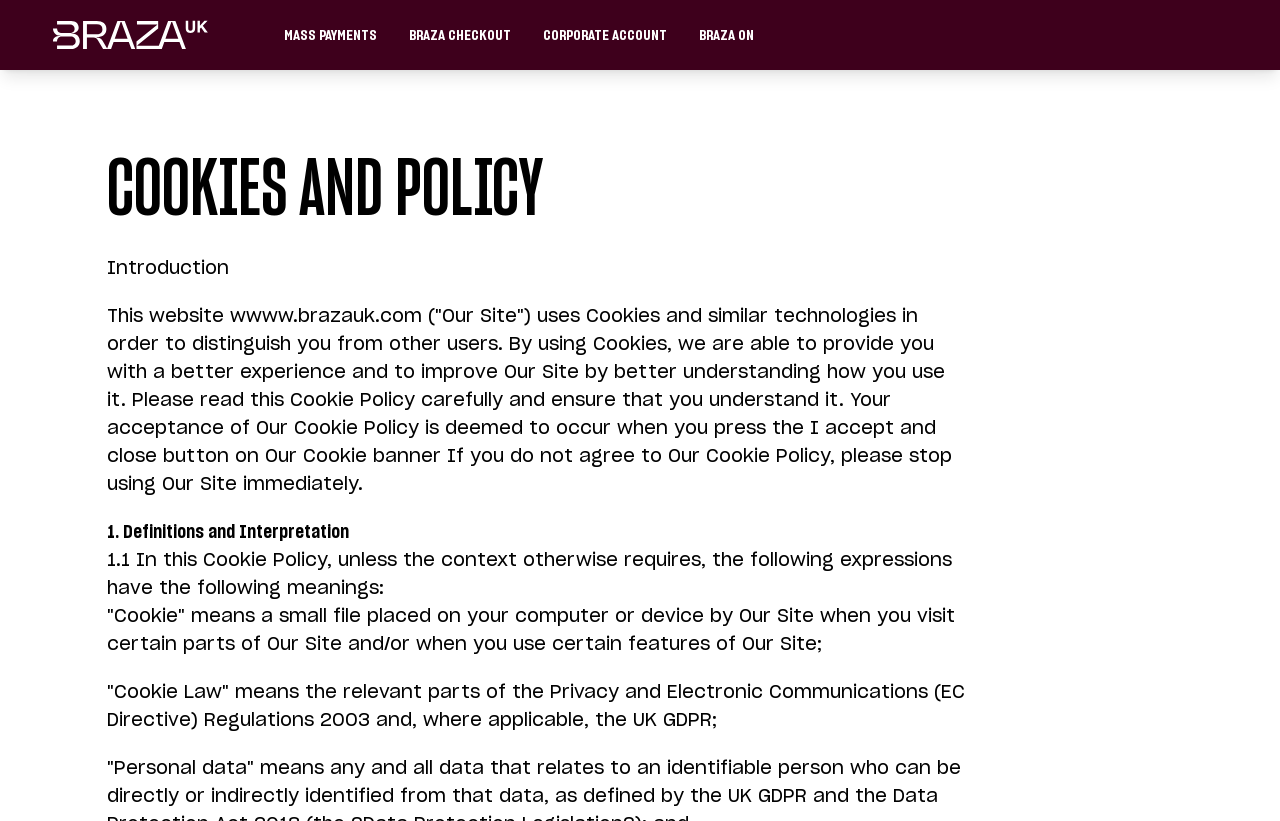Answer the following query with a single word or phrase:
What is the name of the website?

Braza UK